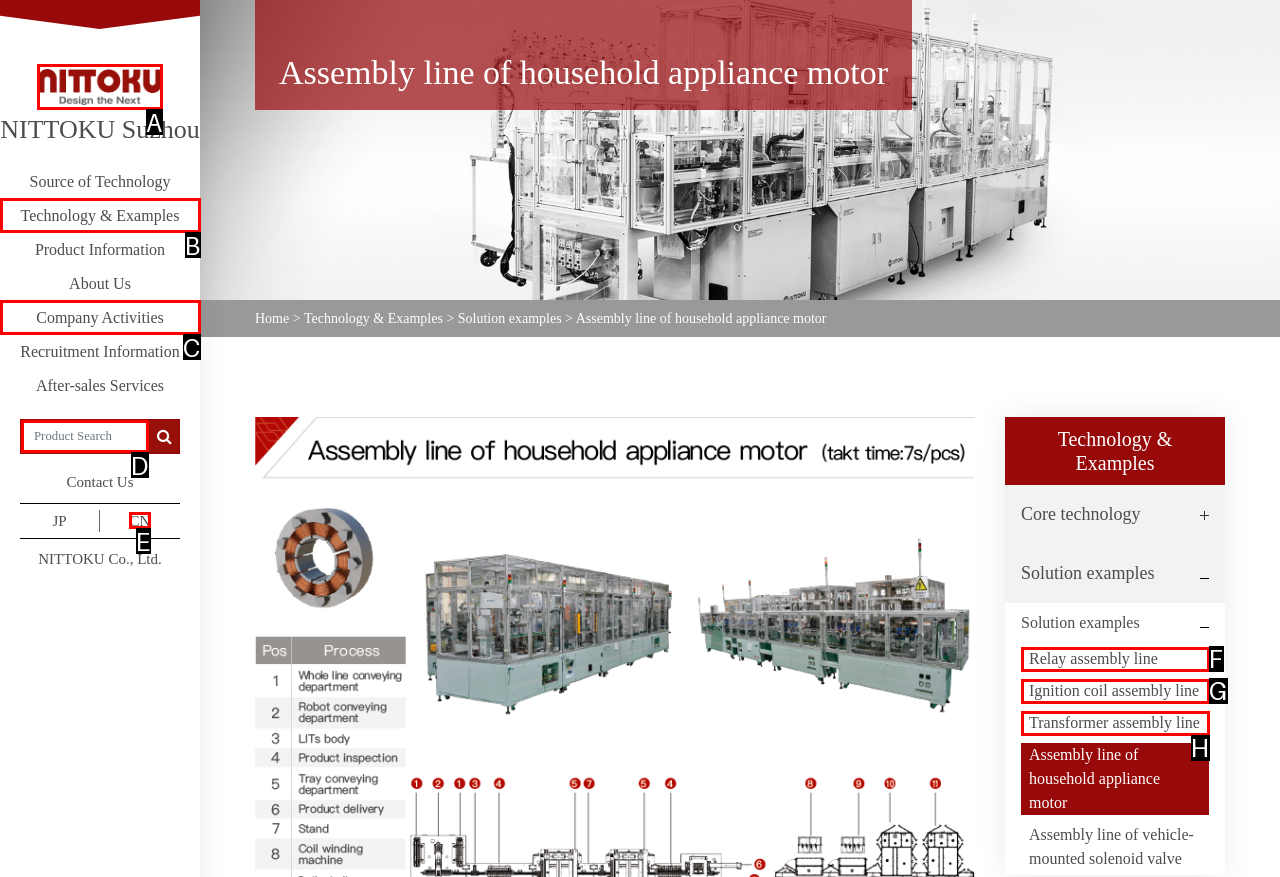Select the letter of the UI element you need to click on to fulfill this task: Search for a product. Write down the letter only.

D